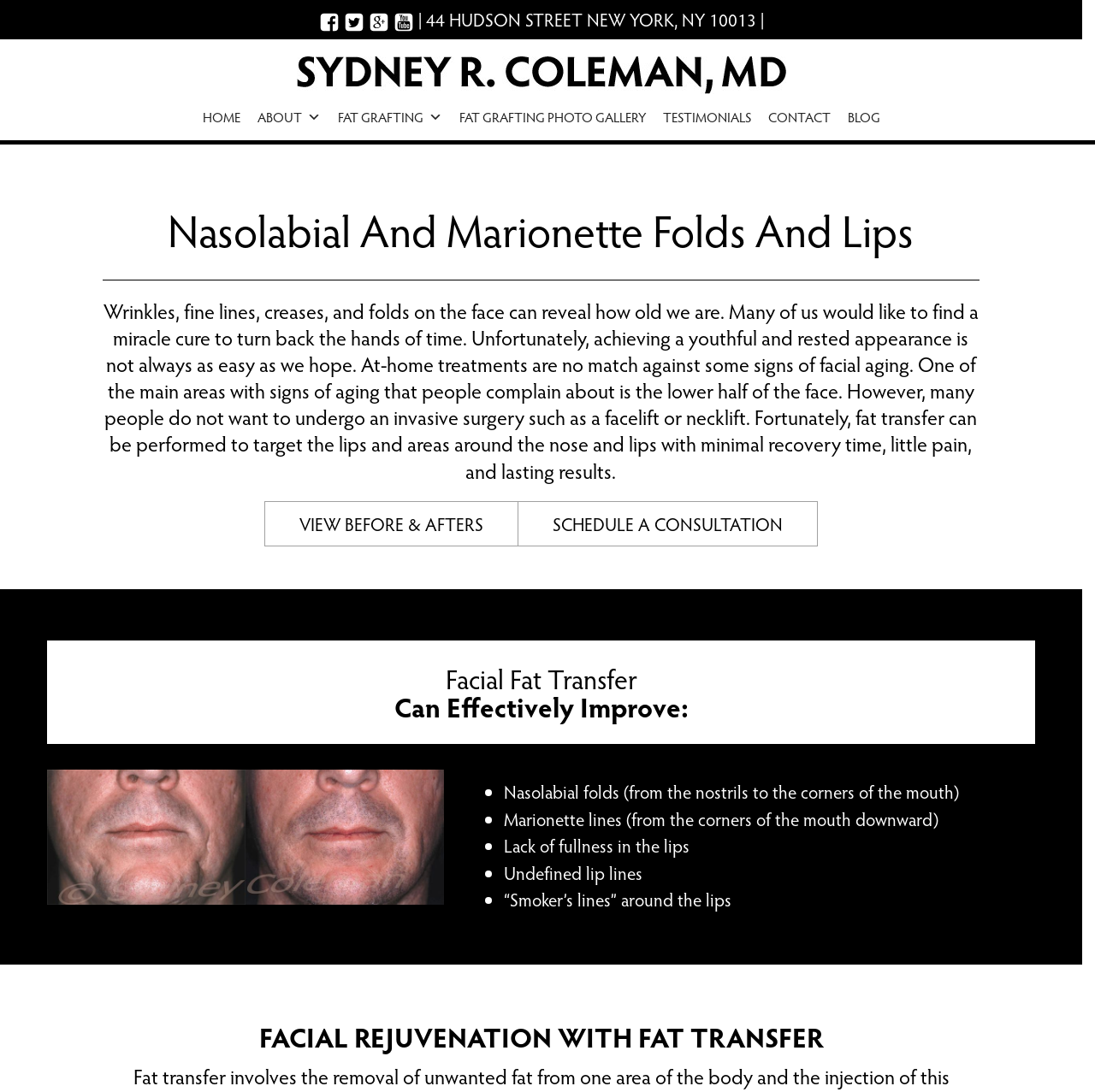How many social media links are there?
Refer to the image and provide a thorough answer to the question.

I counted the number of link elements that contain social media icons, which are Facebook, Twitter, and Google. There are three of them.